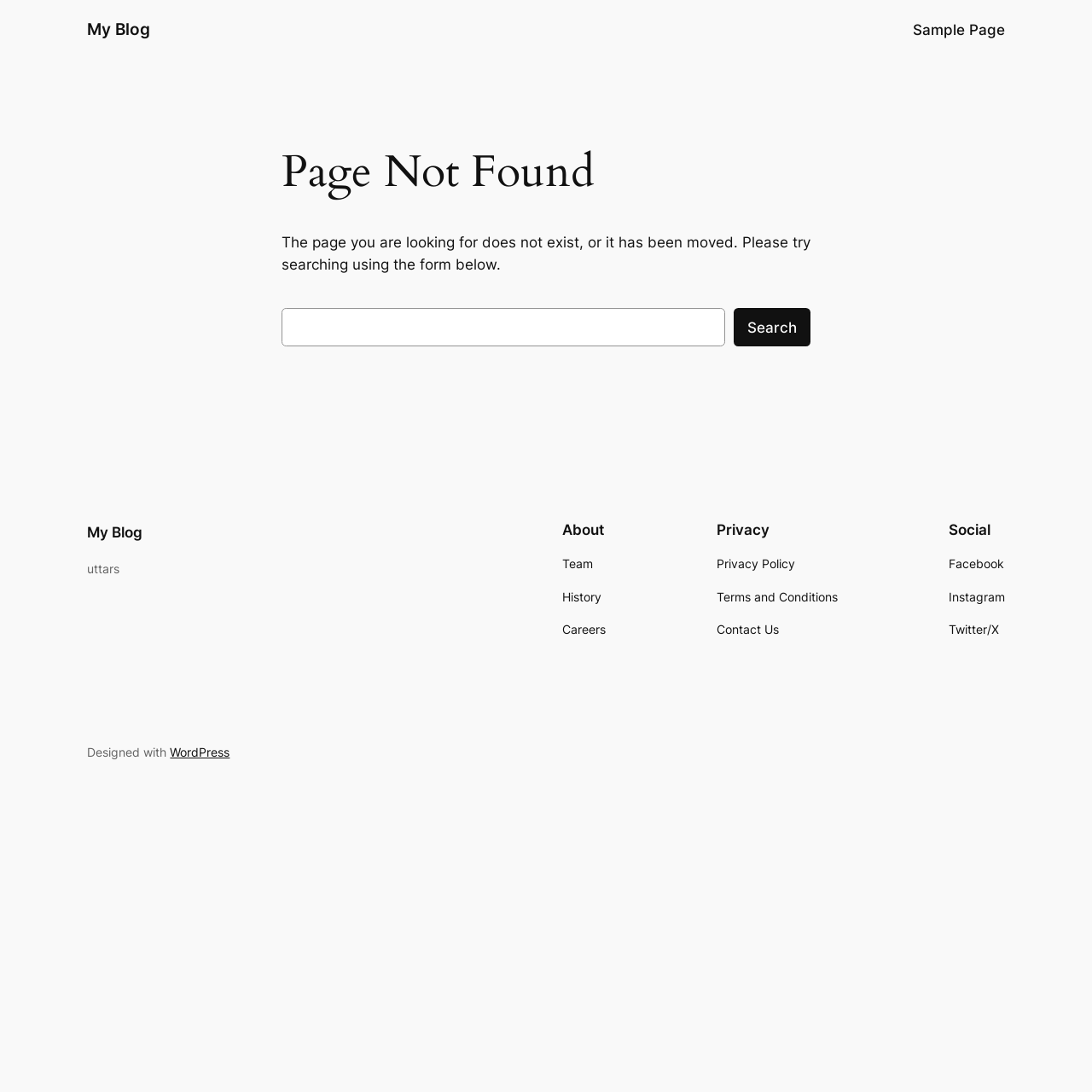Use a single word or phrase to answer the question: 
What are the main categories in the navigation section?

About, Privacy, Social